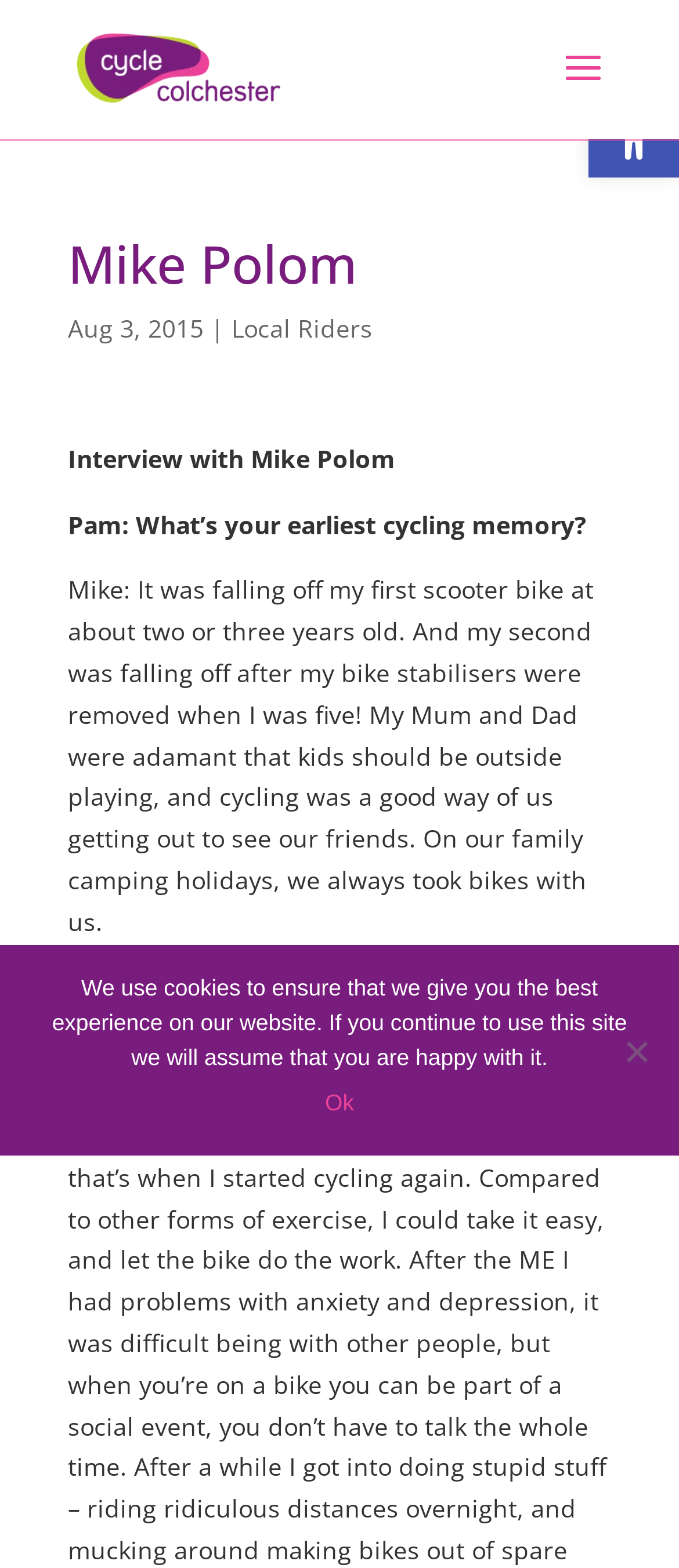Generate a thorough description of the webpage.

The webpage is about Mike Polom, the founder of Colchester's Bike Kitchen, and features an interview with him about his cycling experiences and inspirations. 

At the top right corner, there is a link to "Open toolbar Accessibility Tools" accompanied by an image with the same name. Below it, on the left side, is a link to "Cycle Colchester" with its corresponding image. 

The main content starts with a heading "Mike Polom" followed by the date "Aug 3, 2015" and a separator "|". On the same line, there is a link to "Local Riders". 

The interview with Mike Polom is presented in a question-and-answer format. The first question "What’s your earliest cycling memory?" is asked by Pam, and Mike's response is a long paragraph describing his childhood cycling experiences. The next question "Have you always cycled since then?" is also asked by Pam.

At the bottom of the page, there is a "Cookie Notice" dialog box that informs users about the website's cookie policy. The dialog box contains a message and two options: "Ok" and "No".